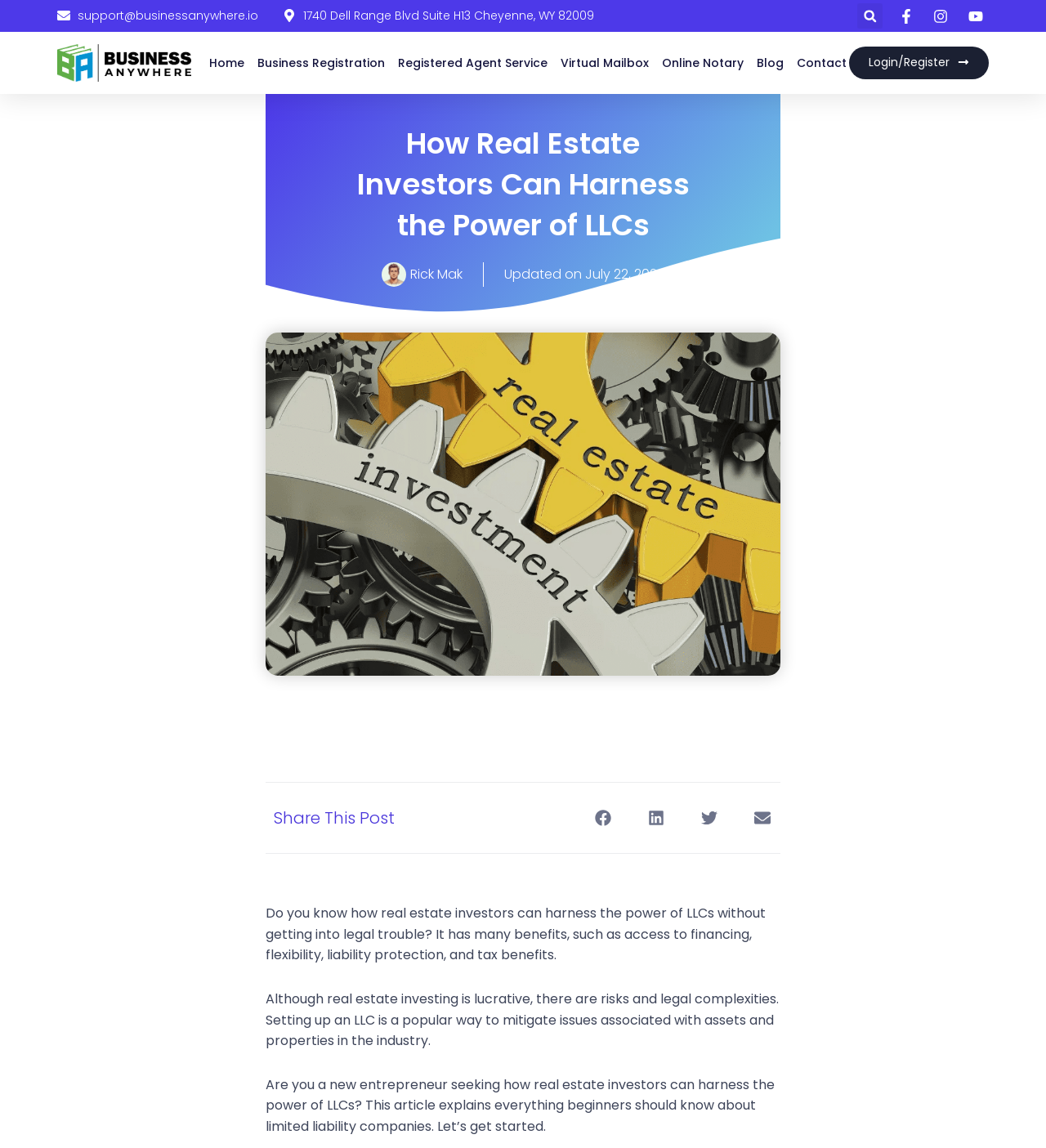Using the elements shown in the image, answer the question comprehensively: What is the address of Business Anywhere?

I found the address by looking at the static text element with the content '1740 Dell Range Blvd Suite H13 Cheyenne, WY 82009' which is located at the top of the webpage.